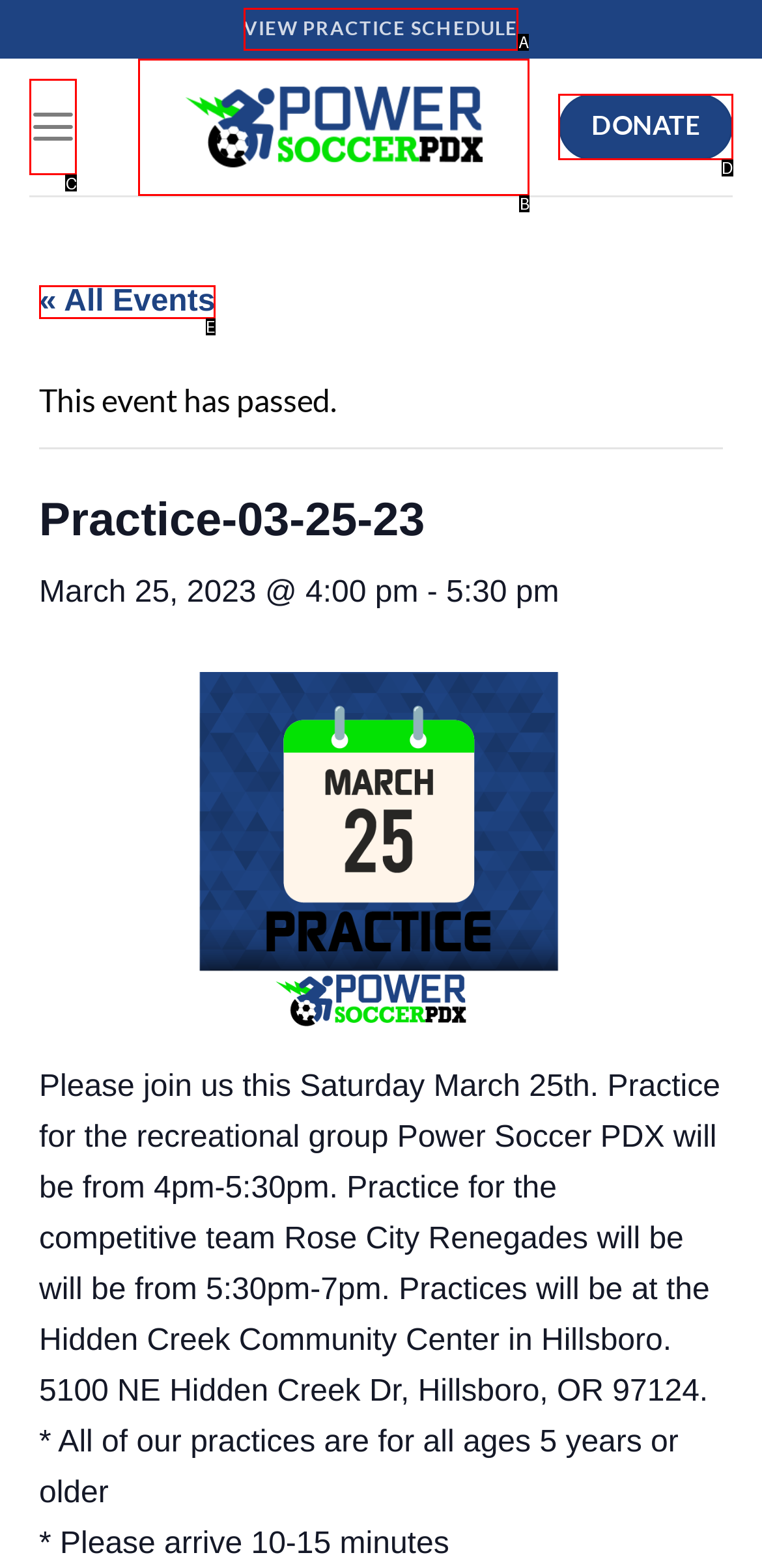Choose the HTML element that corresponds to the description: Donate
Provide the answer by selecting the letter from the given choices.

D